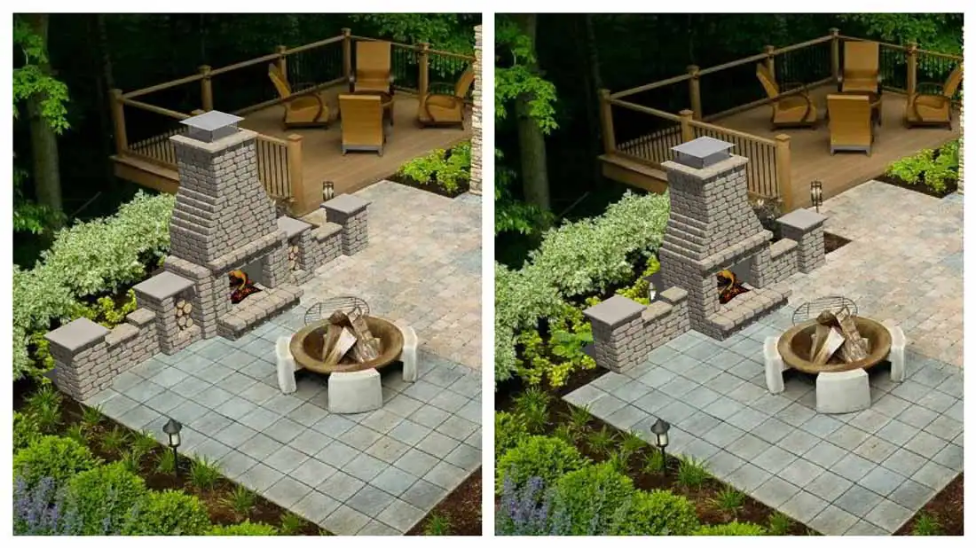Give a concise answer using one word or a phrase to the following question:
What is the purpose of the side-by-side comparison?

To show design versatility